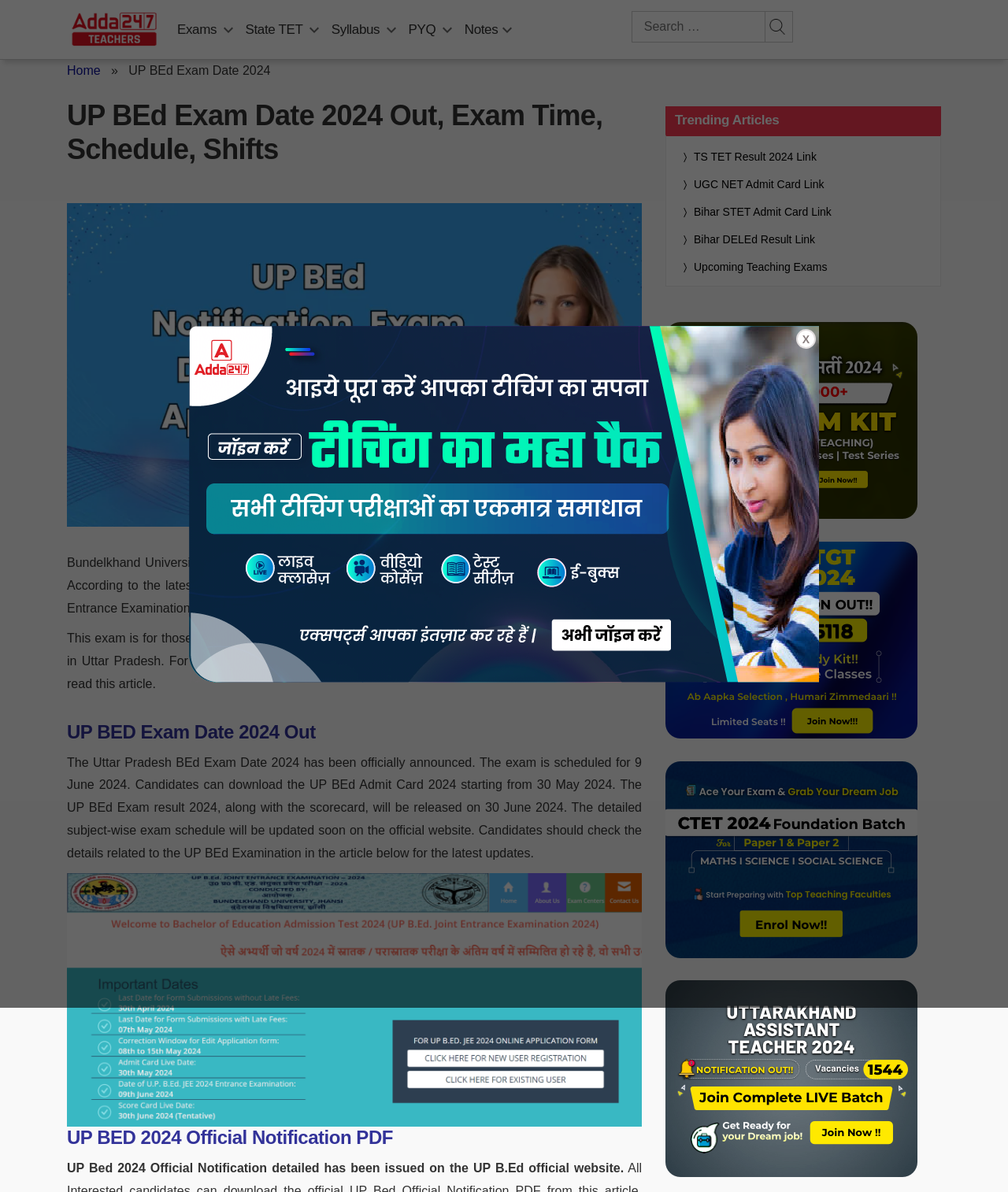When is the Uttar Pradesh Bachelor of Education Joint Entrance Examination (UP B.Ed JEE) scheduled?
From the image, respond using a single word or phrase.

June 9, 2024